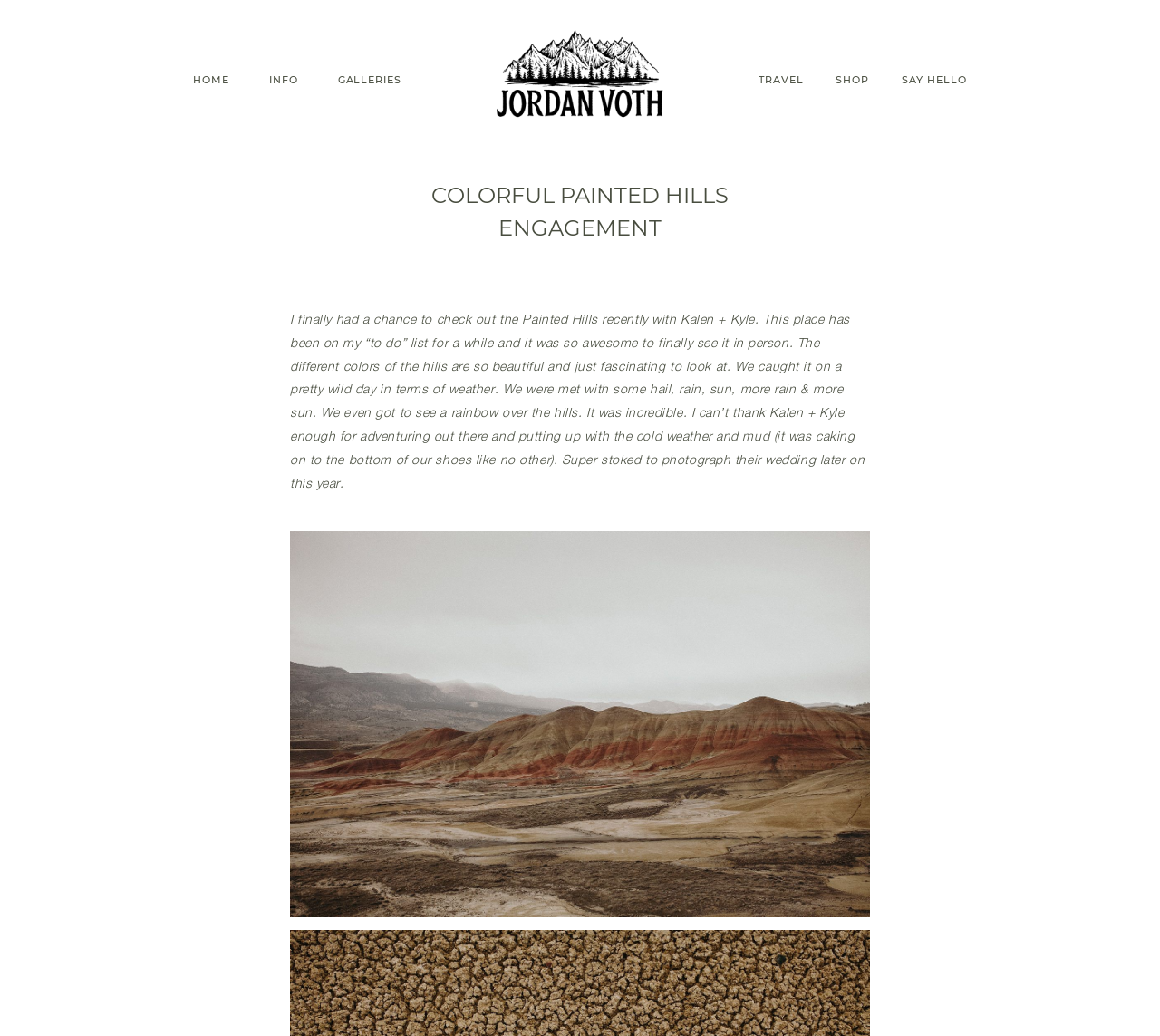Please identify the bounding box coordinates of where to click in order to follow the instruction: "Say hello to Jordan Voth".

[0.777, 0.073, 0.833, 0.082]